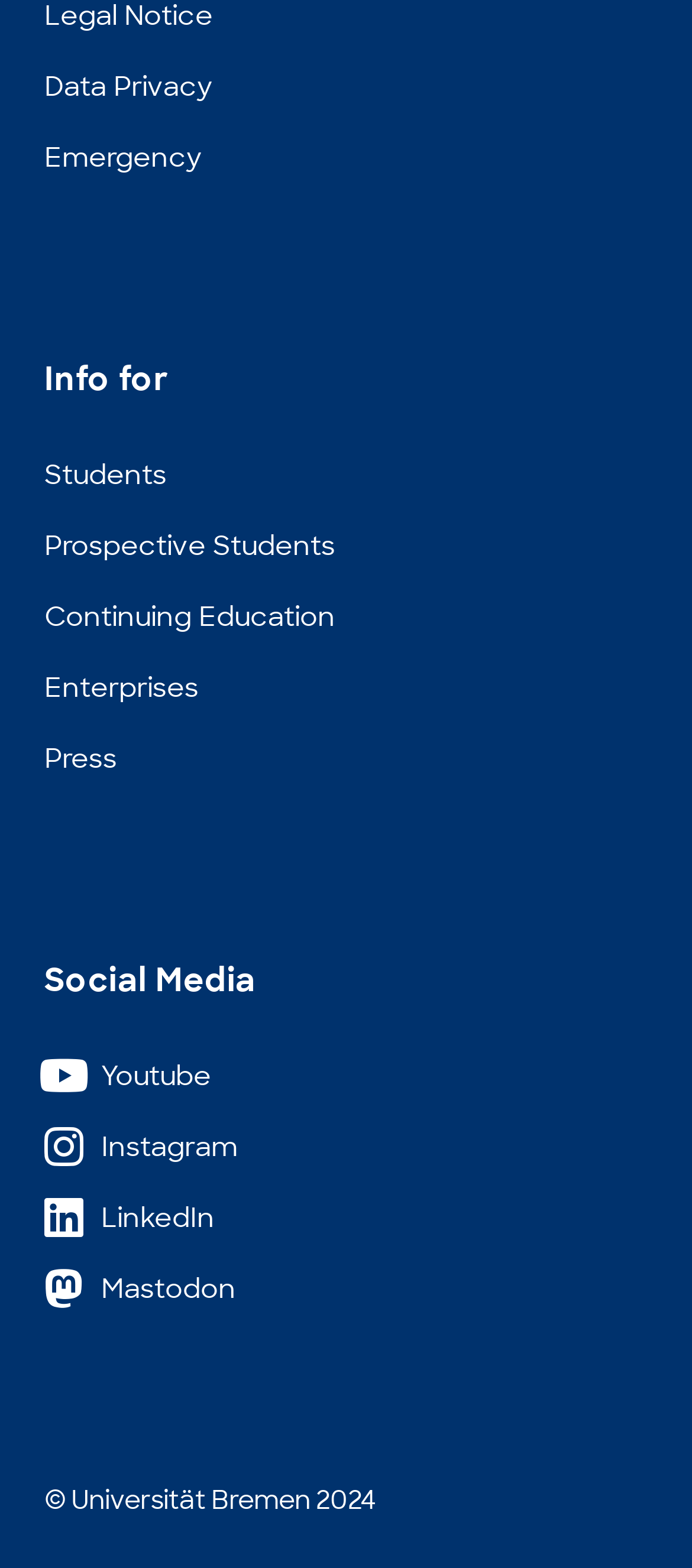Given the webpage screenshot and the description, determine the bounding box coordinates (top-left x, top-left y, bottom-right x, bottom-right y) that define the location of the UI element matching this description: Instagram

[0.064, 0.708, 0.344, 0.756]